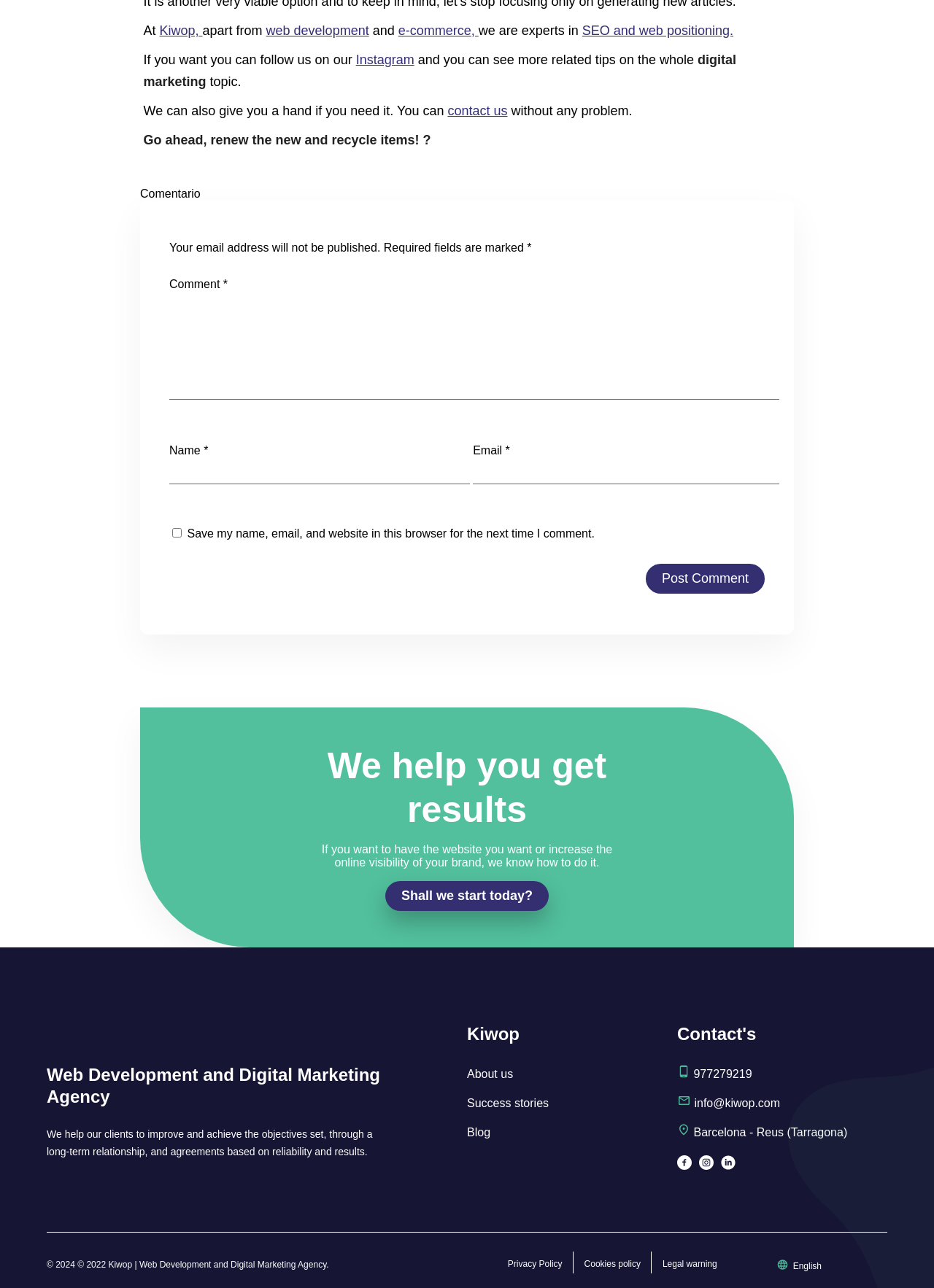Determine the bounding box for the described UI element: "Instagram".

[0.381, 0.041, 0.444, 0.052]